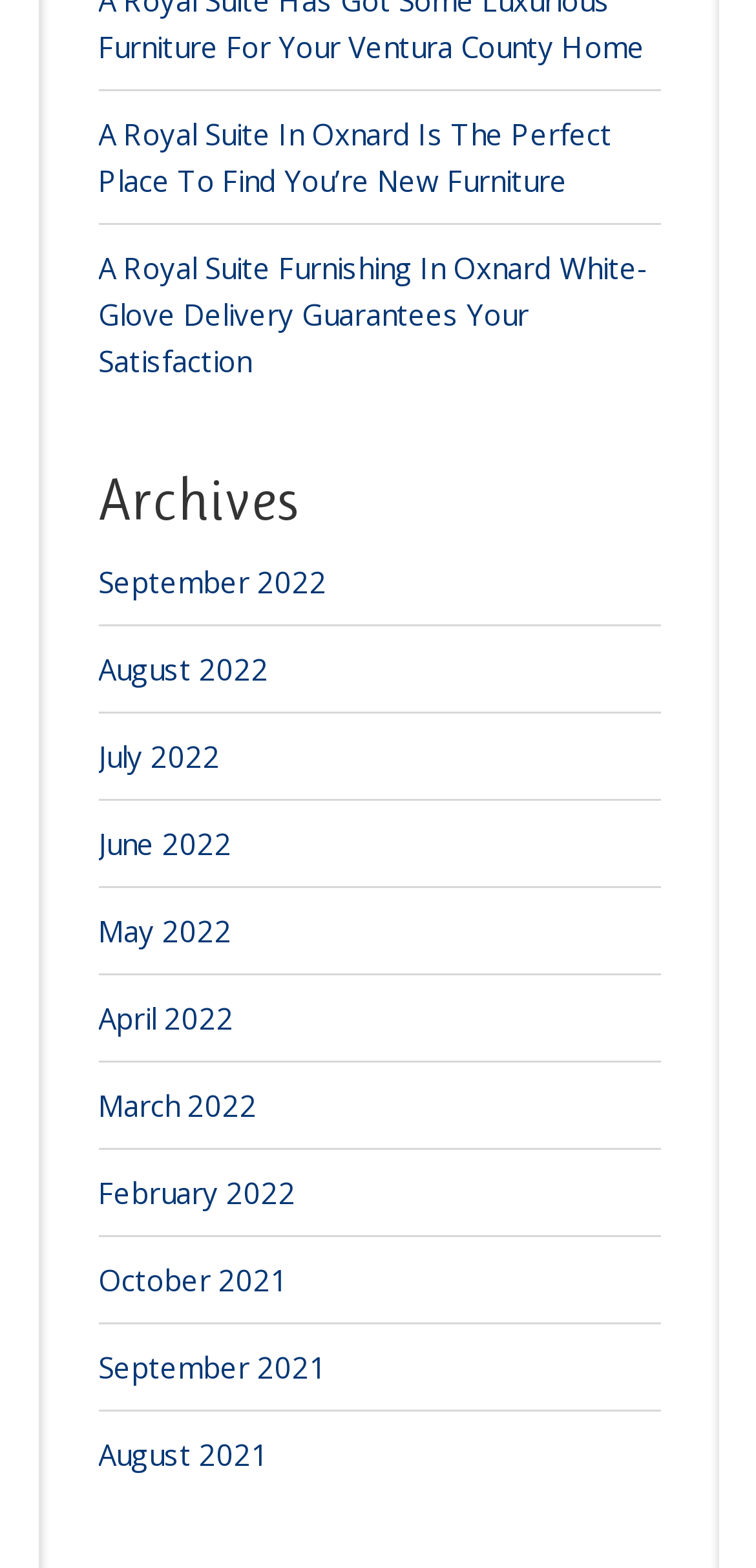What is the name of the furniture store?
Answer the question with a single word or phrase derived from the image.

A Royal Suite